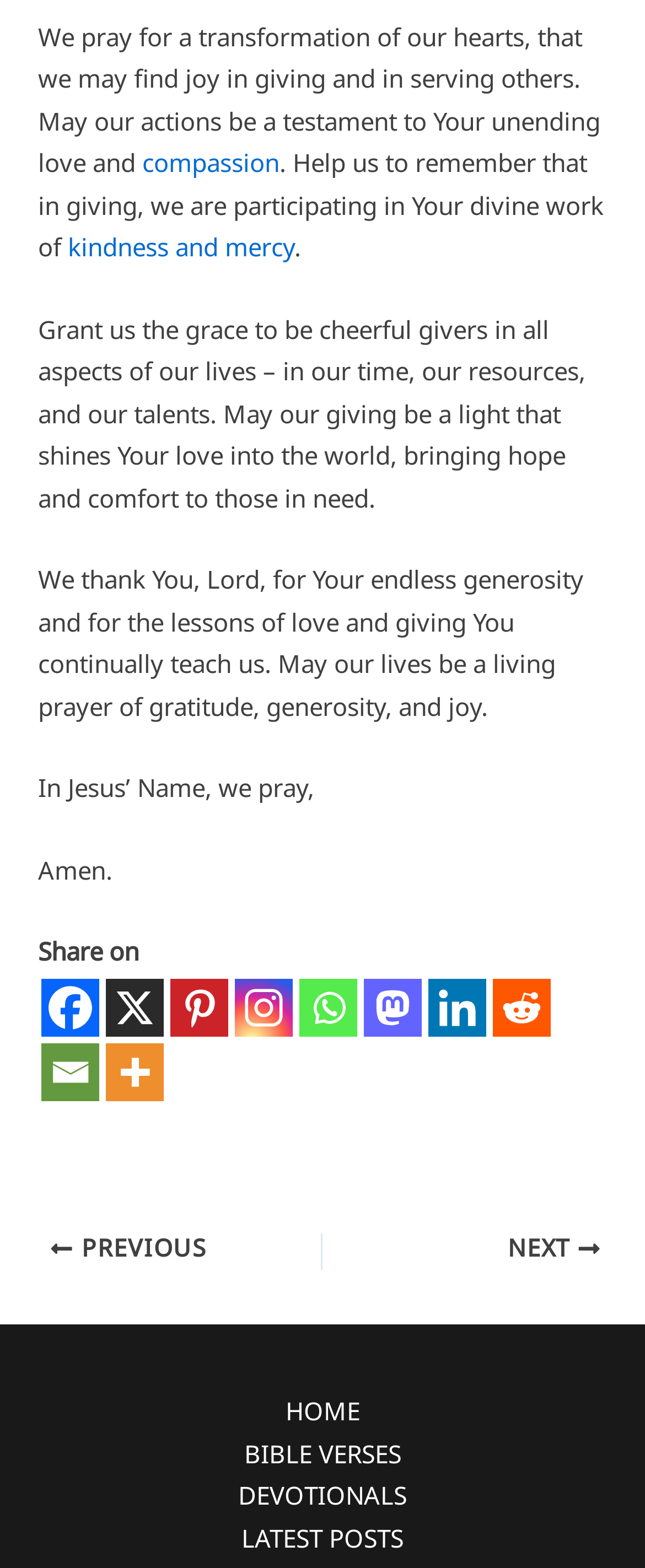Respond to the following question using a concise word or phrase: 
What is the navigation section at the bottom of the page for?

To navigate to other posts